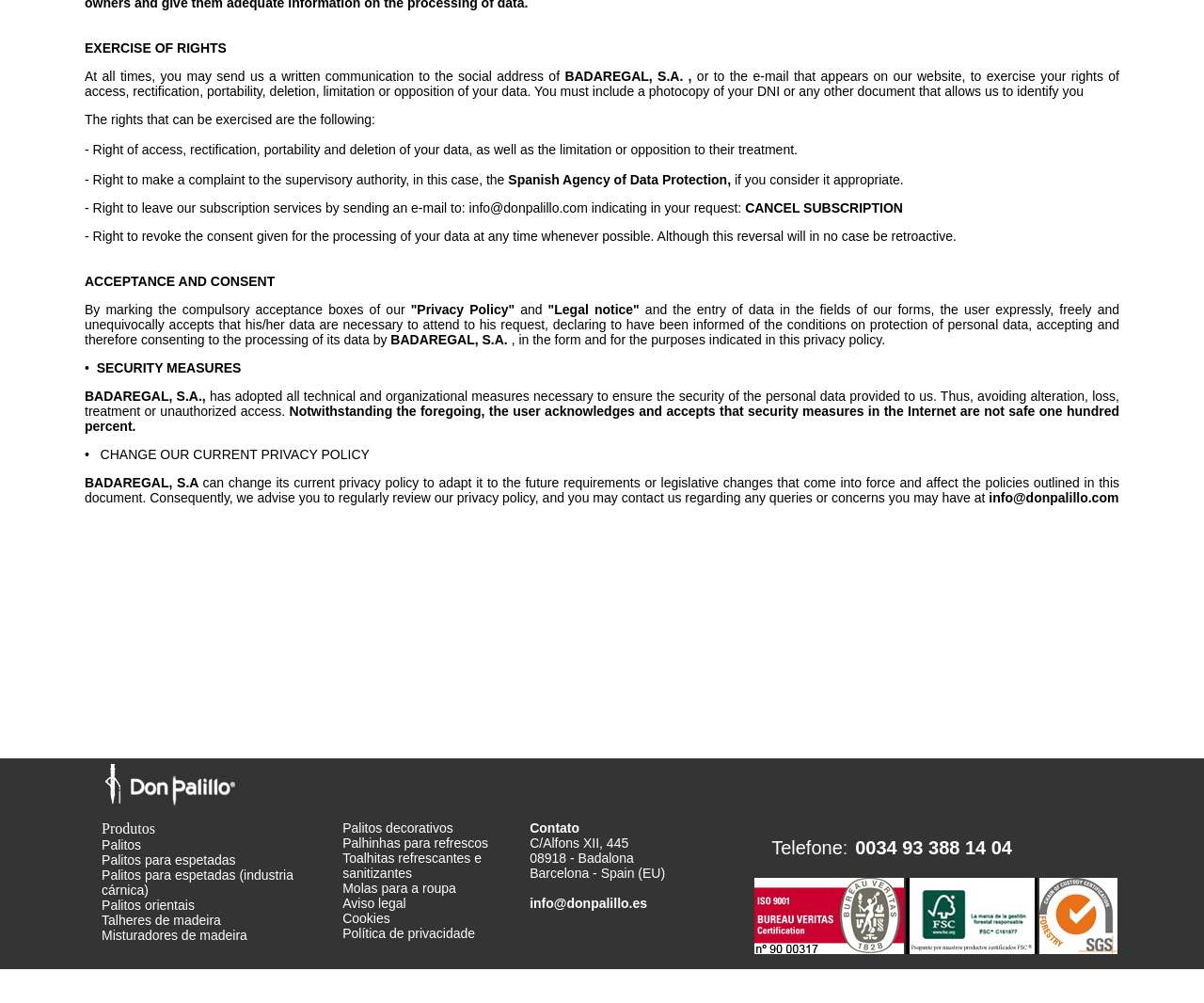Examine the image carefully and respond to the question with a detailed answer: 
What is the contact email address provided on the webpage?

The contact email address is provided in the 'Contato' section at the bottom of the webpage, along with the company's physical address and phone number.